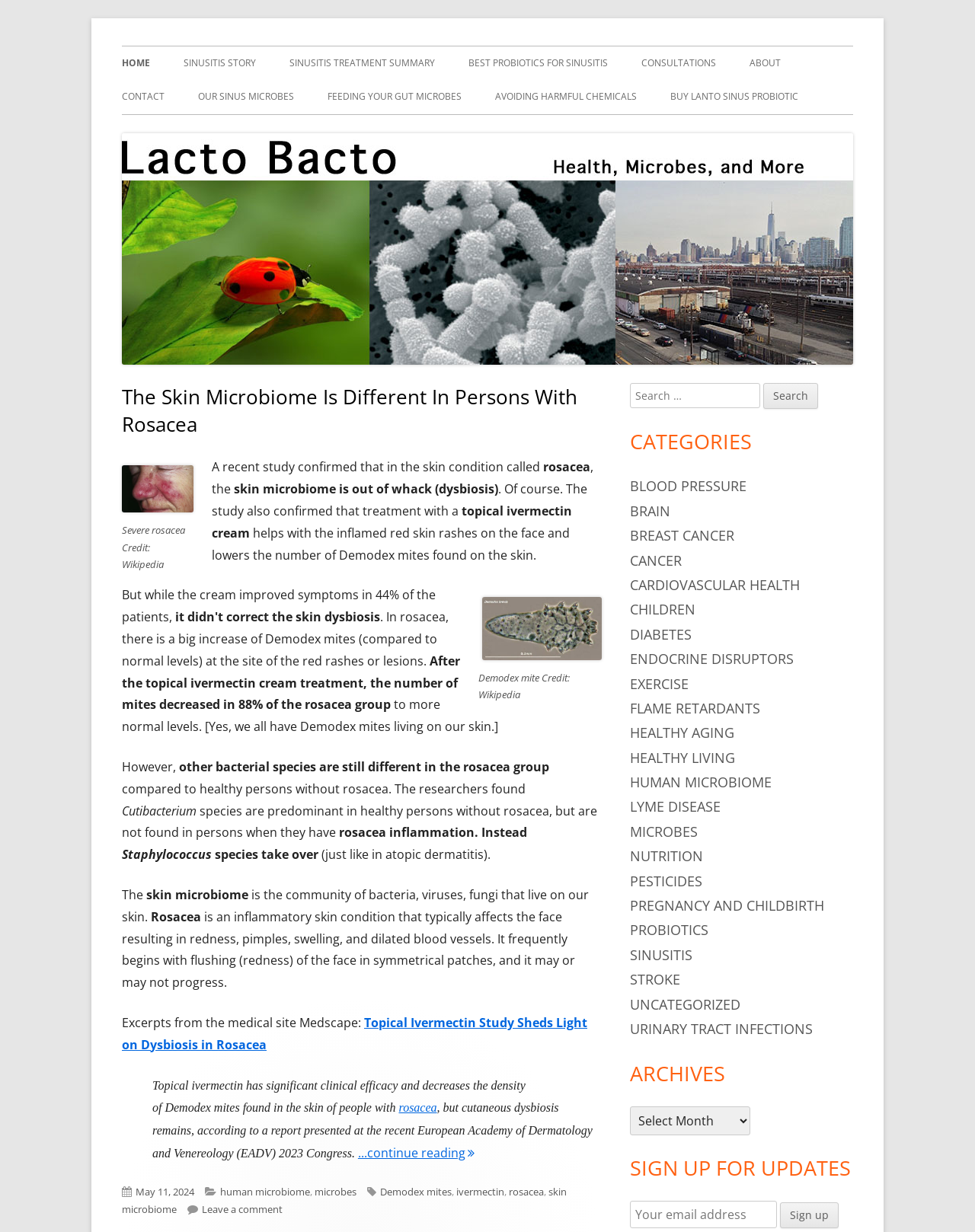Identify and provide the bounding box for the element described by: "May 11, 2024May 11, 2024".

[0.139, 0.961, 0.199, 0.973]